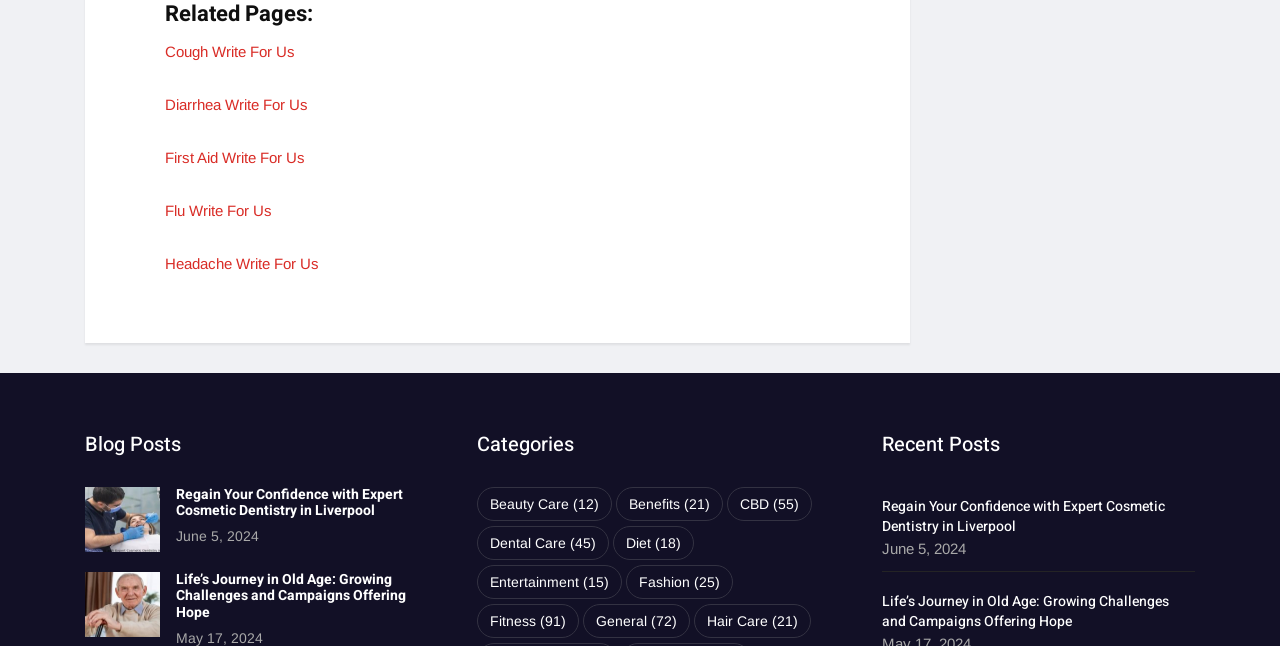How many cosmetic dentistry links are on the webpage?
Based on the screenshot, provide your answer in one word or phrase.

2